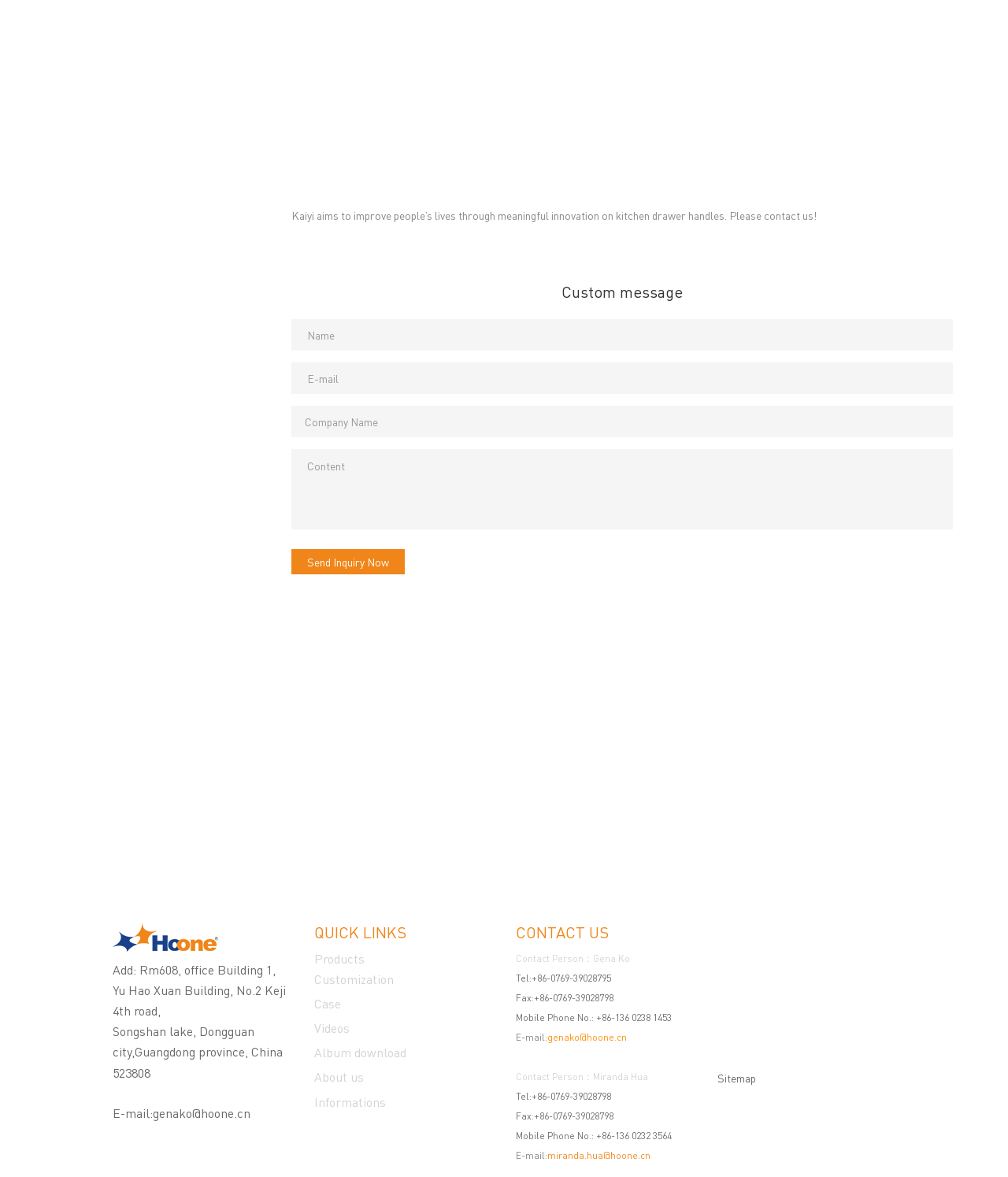What is the company's goal?
Relying on the image, give a concise answer in one word or a brief phrase.

Improve people's lives